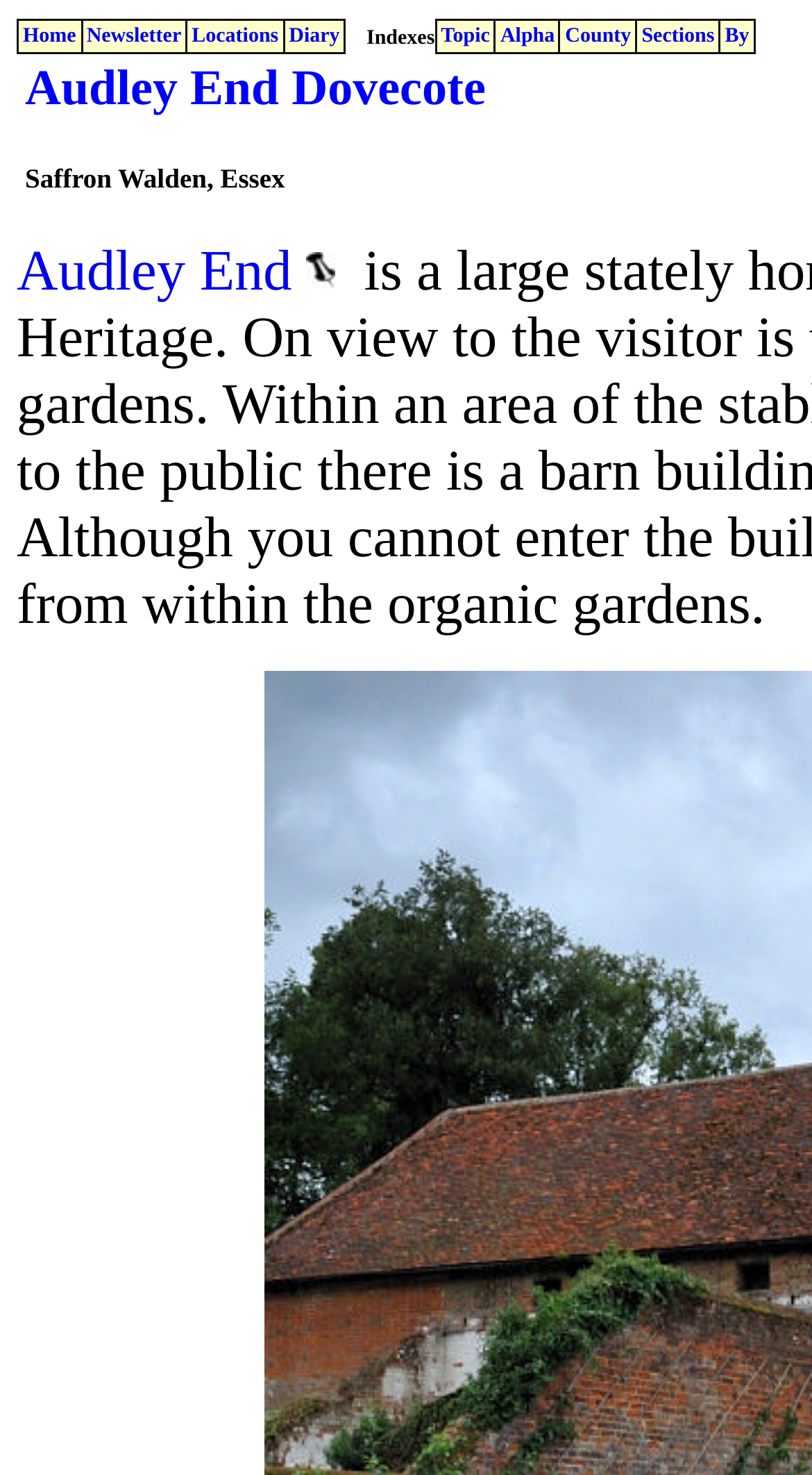Please provide a brief answer to the following inquiry using a single word or phrase:
What is the second link in the bottom table?

Alpha